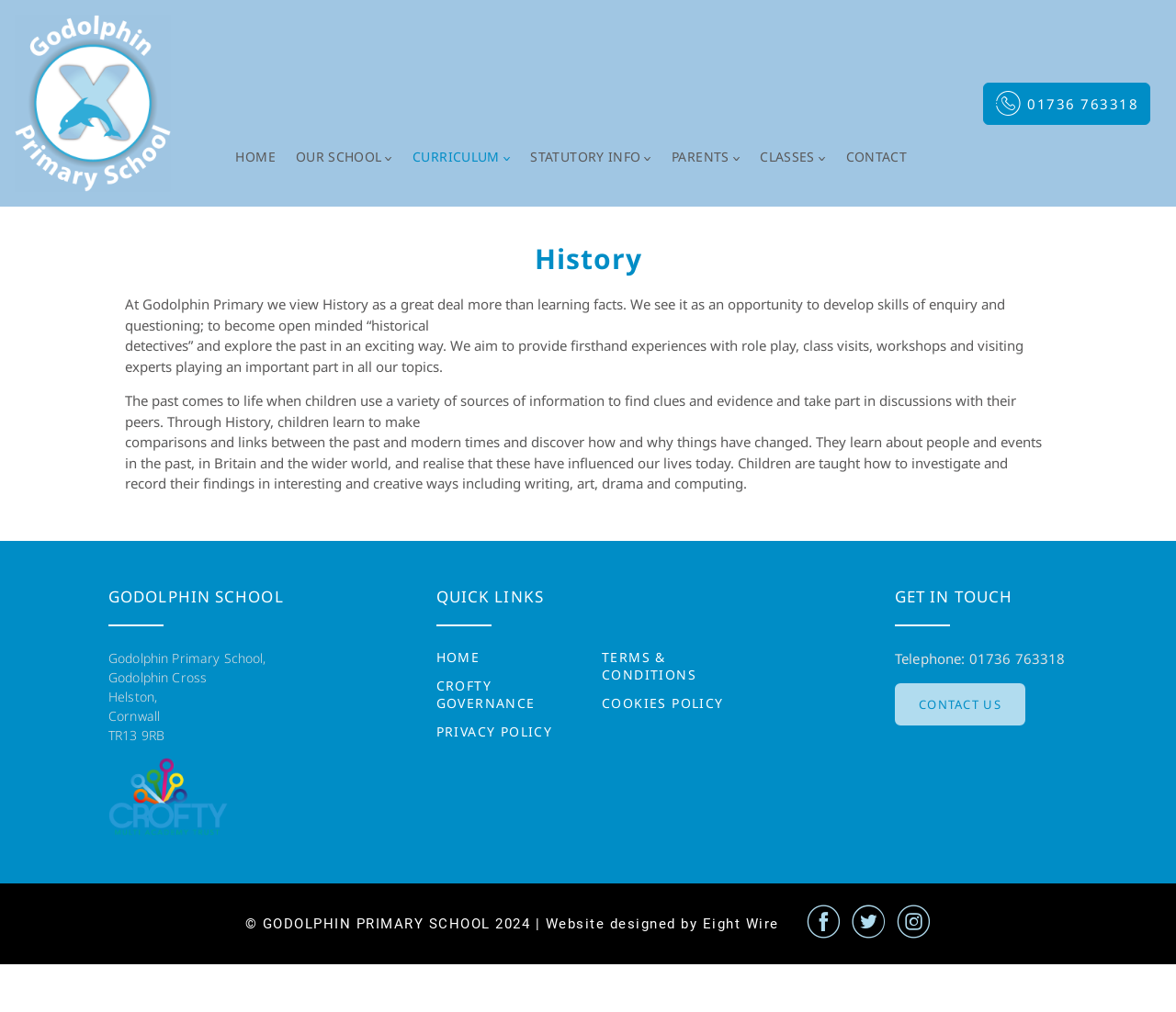Locate the bounding box coordinates of the item that should be clicked to fulfill the instruction: "Visit the 'Crofty Mulit Academy Trust' website".

[0.092, 0.749, 0.194, 0.826]